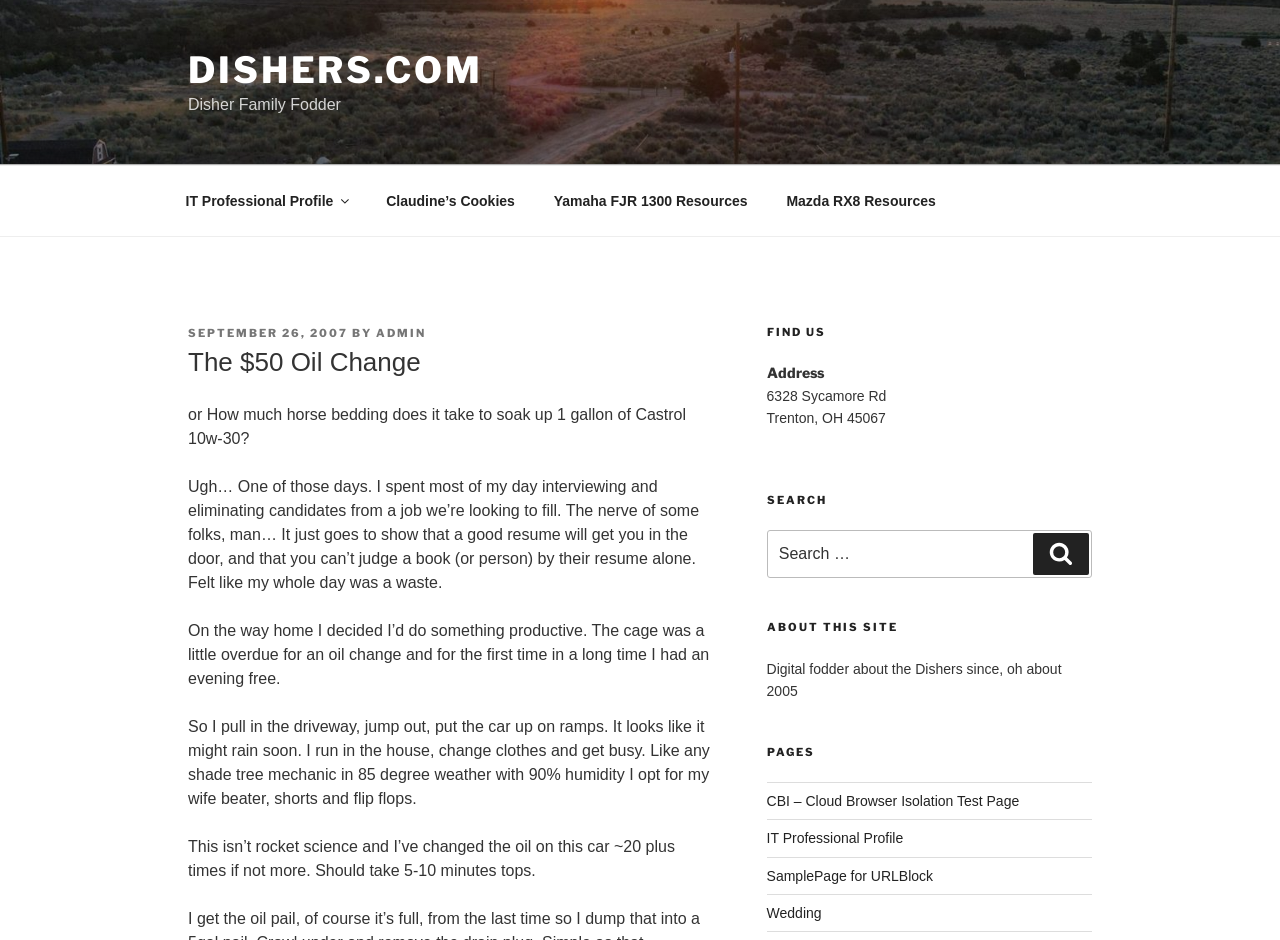Please identify the bounding box coordinates of the element I should click to complete this instruction: 'Search for something'. The coordinates should be given as four float numbers between 0 and 1, like this: [left, top, right, bottom].

[0.599, 0.564, 0.853, 0.615]